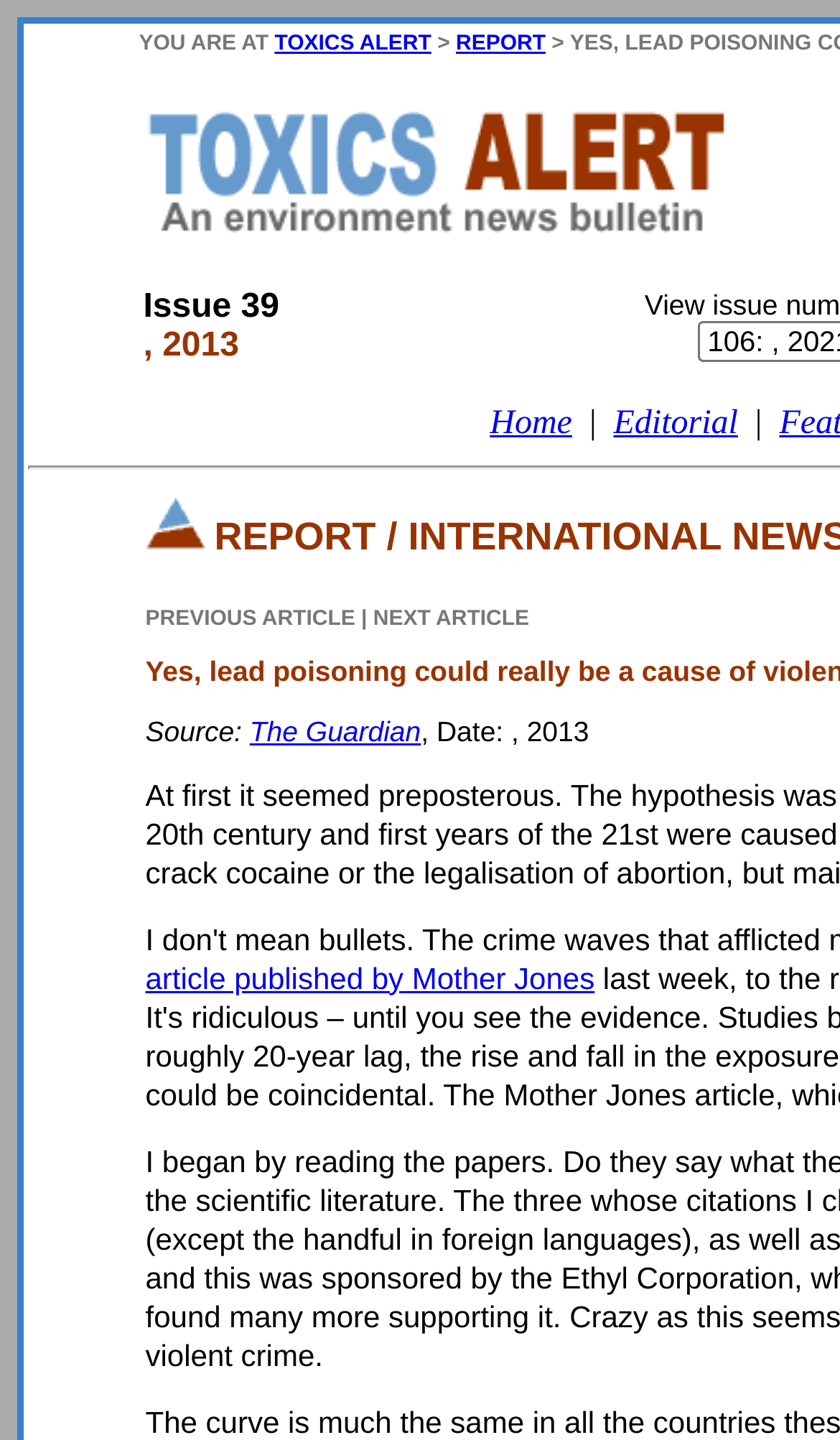Look at the image and answer the question in detail:
What is the name of the environment news bulletin?

I found the answer by looking at the link with the text 'Toxics Alert, an environment news bulletin from toxics link' which is located at [0.165, 0.146, 0.878, 0.171] and has an image with the same text at [0.165, 0.071, 0.878, 0.165].